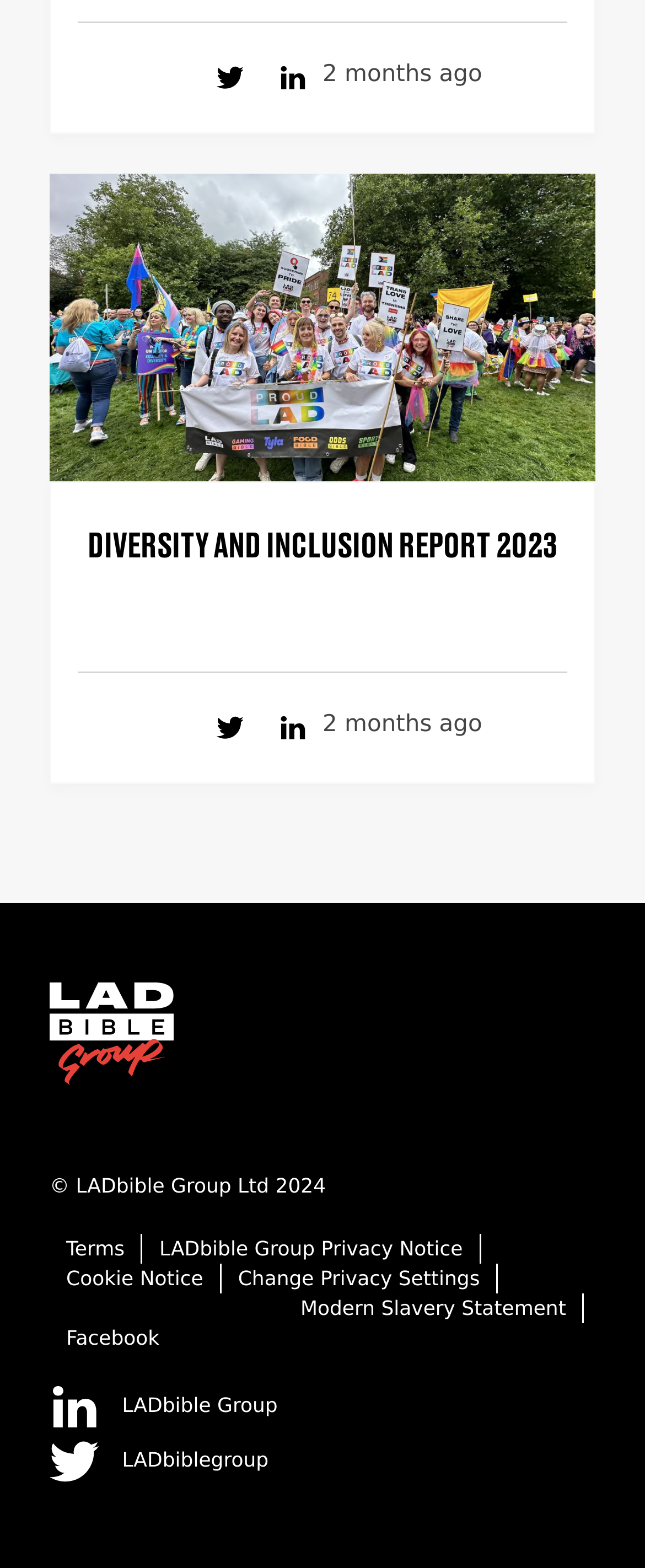Give a one-word or one-phrase response to the question:
What is the text of the heading element?

DIVERSITY AND INCLUSION REPORT 2023